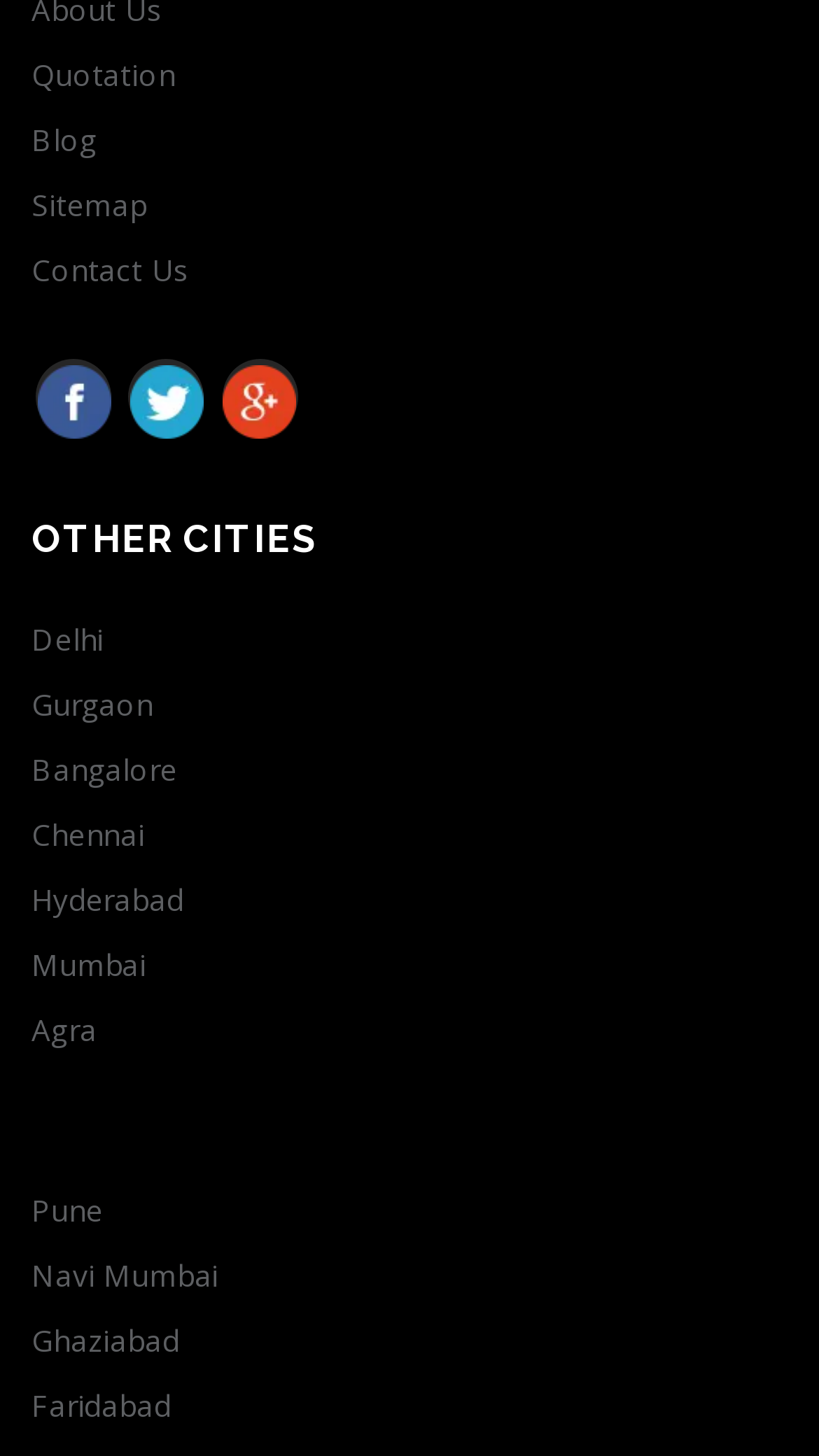Respond with a single word or phrase to the following question:
How many headings are there on the webpage?

2